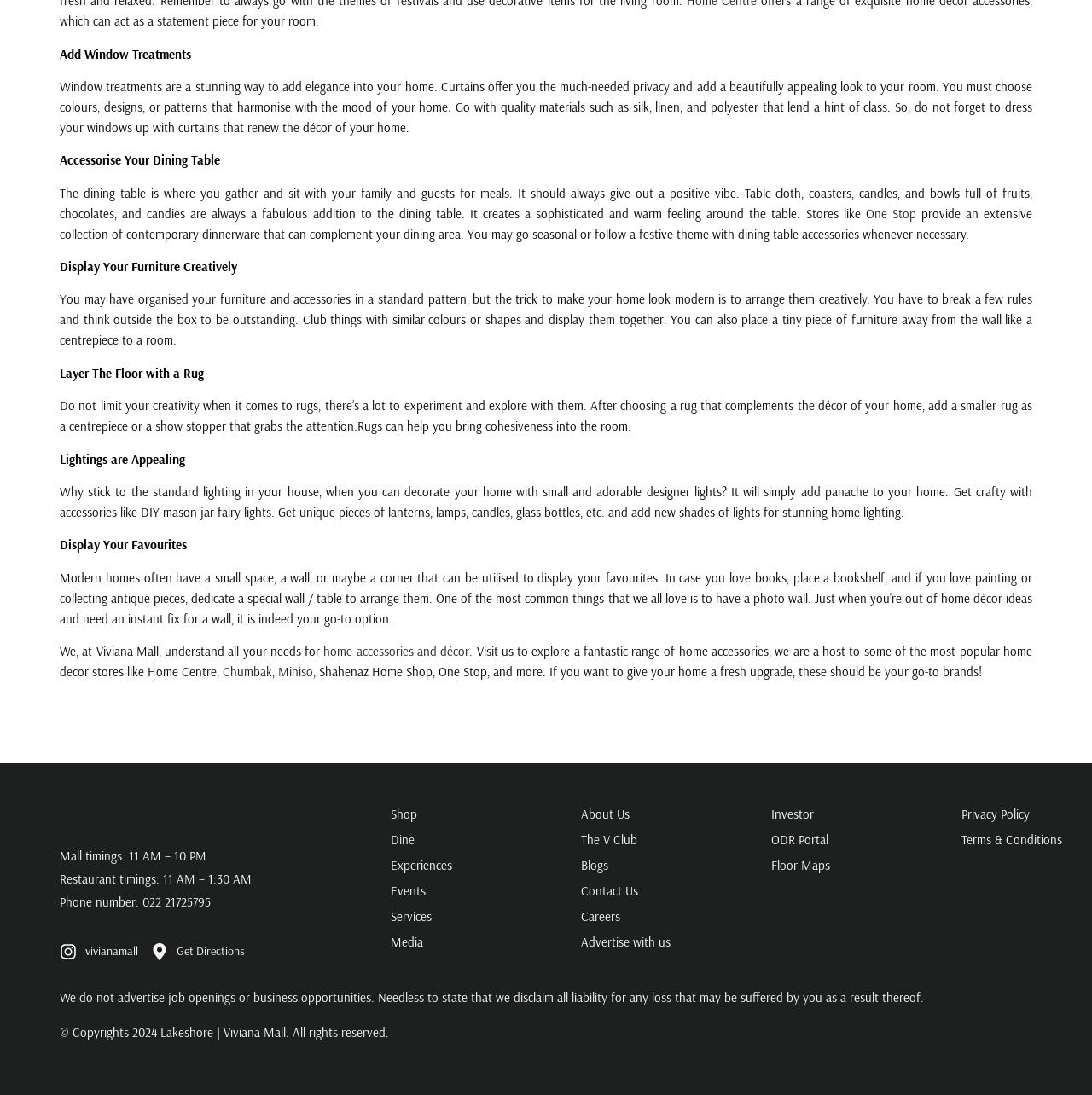What is the timing of the restaurants in the mall?
Provide a comprehensive and detailed answer to the question.

According to the webpage, the restaurant timings in the mall are from 11 AM to 1:30 AM, which is later than the mall timings of 11 AM to 10 PM.